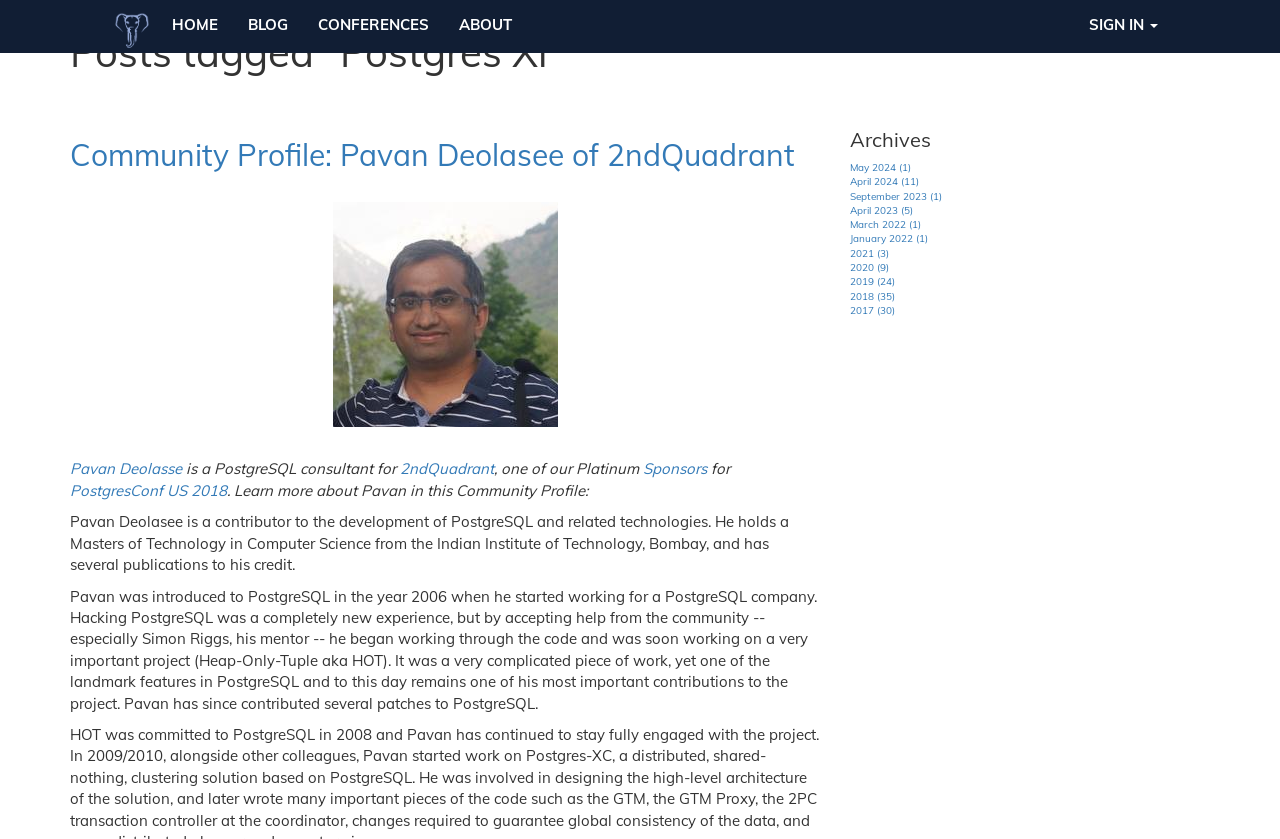Determine the bounding box coordinates of the section I need to click to execute the following instruction: "Sign in to the account". Provide the coordinates as four float numbers between 0 and 1, i.e., [left, top, right, bottom].

[0.839, 0.0, 0.917, 0.06]